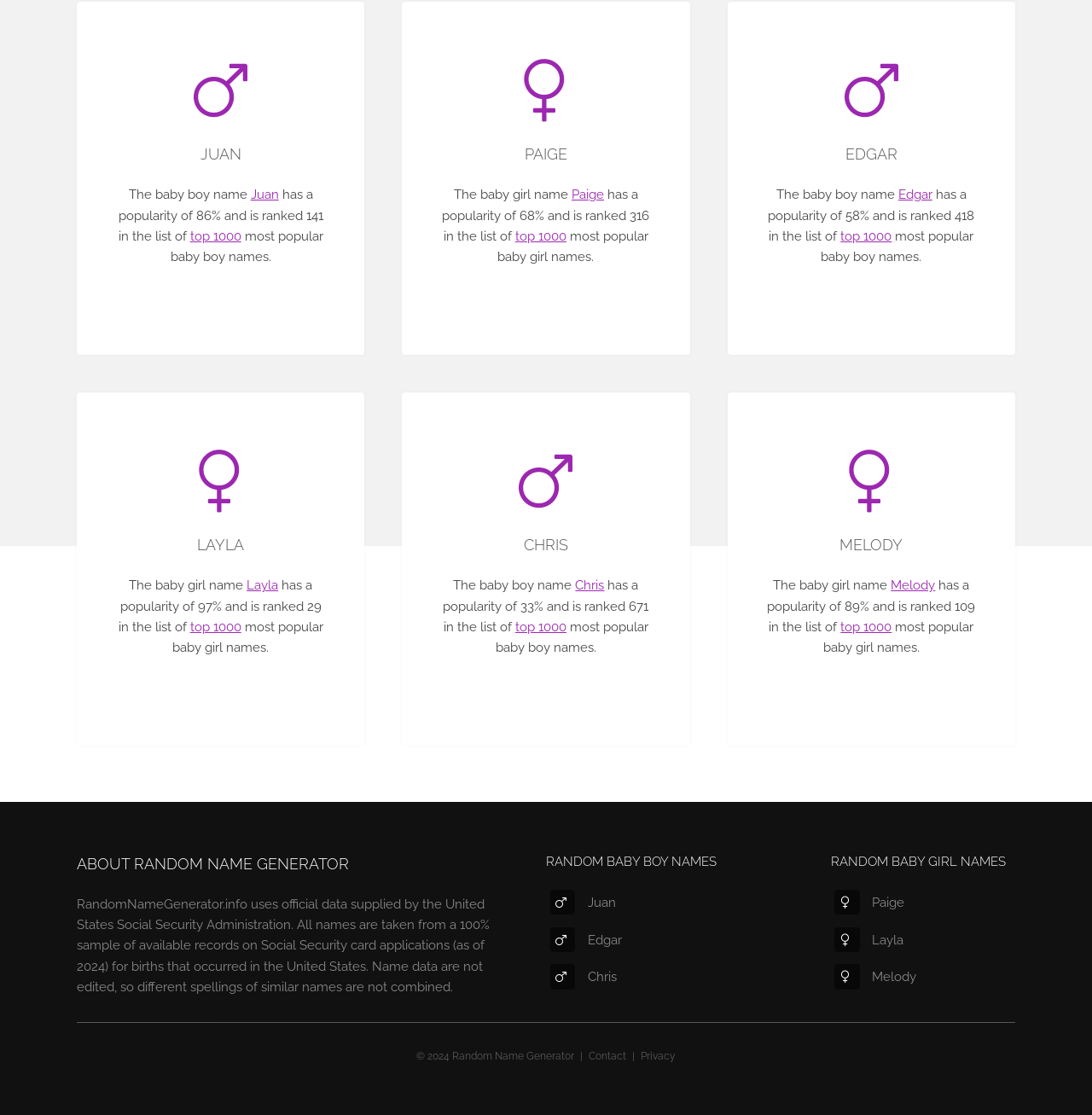Highlight the bounding box of the UI element that corresponds to this description: "Edgar".

[0.823, 0.168, 0.854, 0.181]